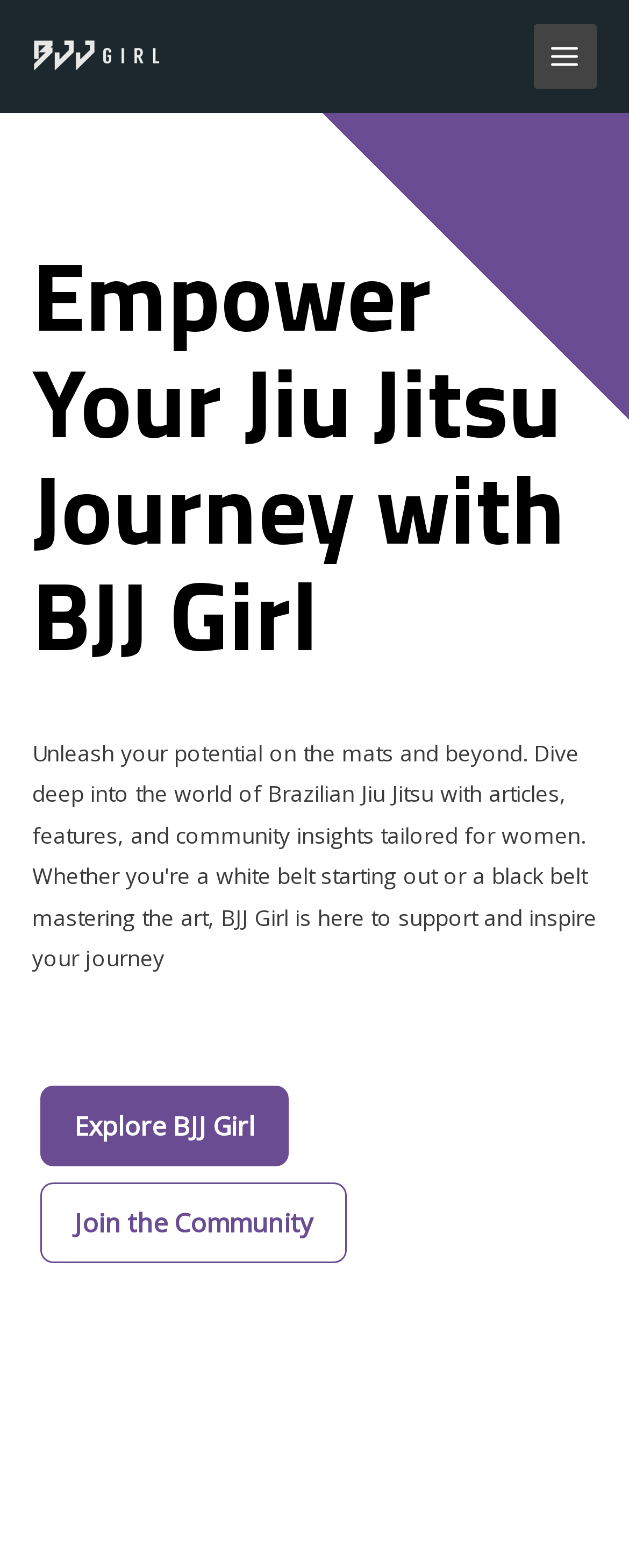What is the theme of the website?
Based on the image, respond with a single word or phrase.

Brazilian Jiu Jitsu